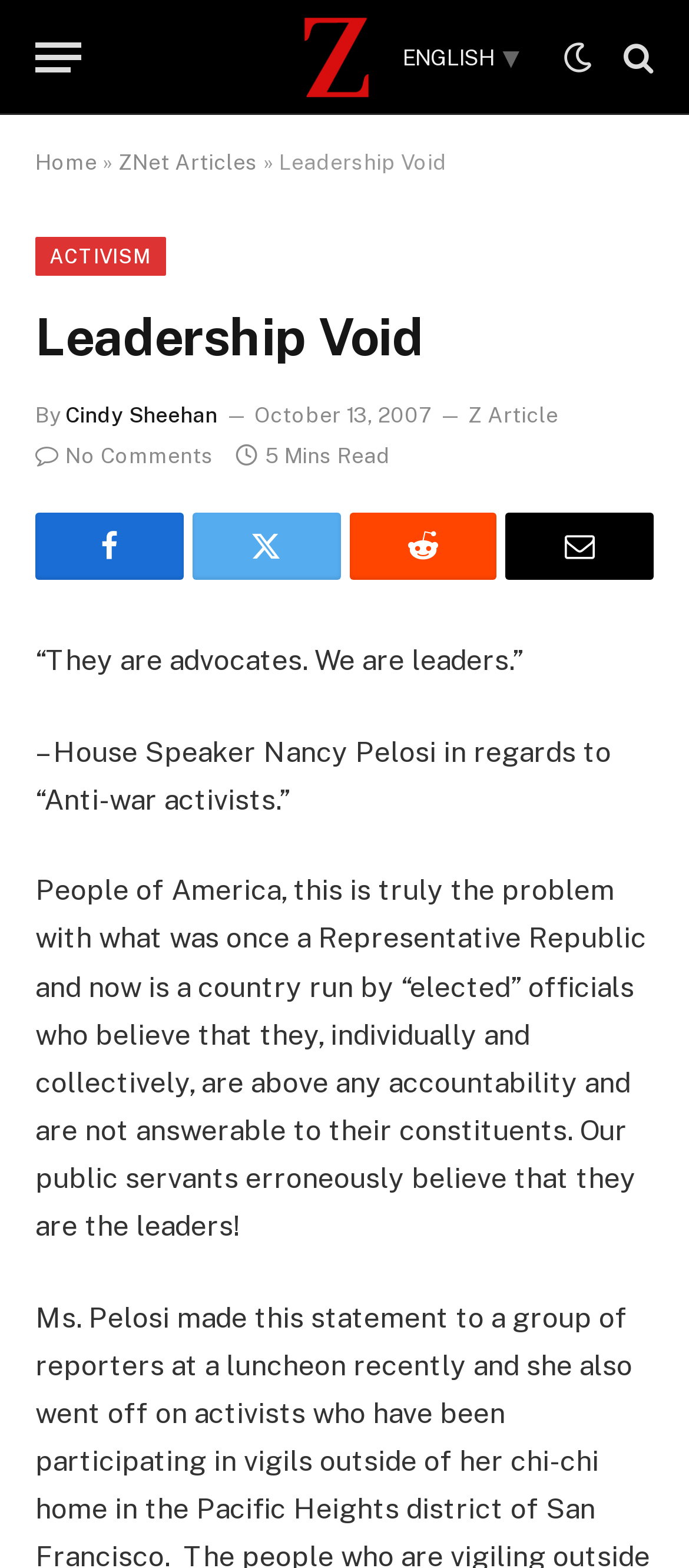Produce an extensive caption that describes everything on the webpage.

The webpage appears to be an article page from the ZNetwork website. At the top left, there is a menu button labeled "Menu". Next to it, there is a link to the ZNetwork homepage, accompanied by the ZNetwork logo. To the right of the logo, there are links to change the language, represented by flags, and a search icon.

Below the top navigation bar, there are links to different sections of the website, including "Home", "ZNet Articles", and "ACTIVISM". The title of the article, "Leadership Void", is displayed prominently in a heading, followed by the author's name, "Cindy Sheehan", and the publication date, "October 13, 2007".

The main content of the article is a quote from House Speaker Nancy Pelosi, followed by a lengthy paragraph discussing the problem of elected officials believing they are above accountability. The article is estimated to be a 5-minute read.

At the bottom of the article, there are social media sharing links and a comment count, indicating that there are no comments on the article.